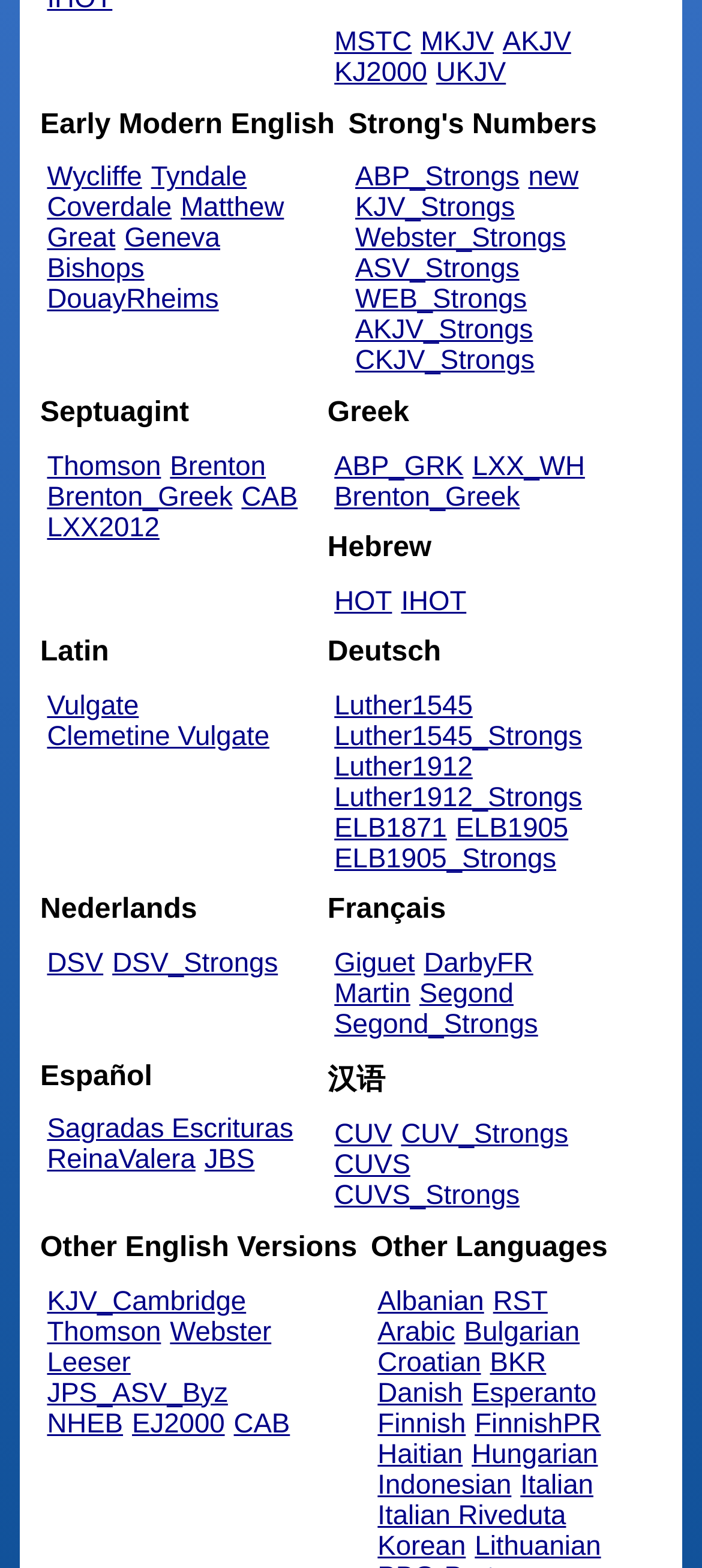Specify the bounding box coordinates of the area that needs to be clicked to achieve the following instruction: "Click on Early Modern English".

[0.057, 0.07, 0.477, 0.09]